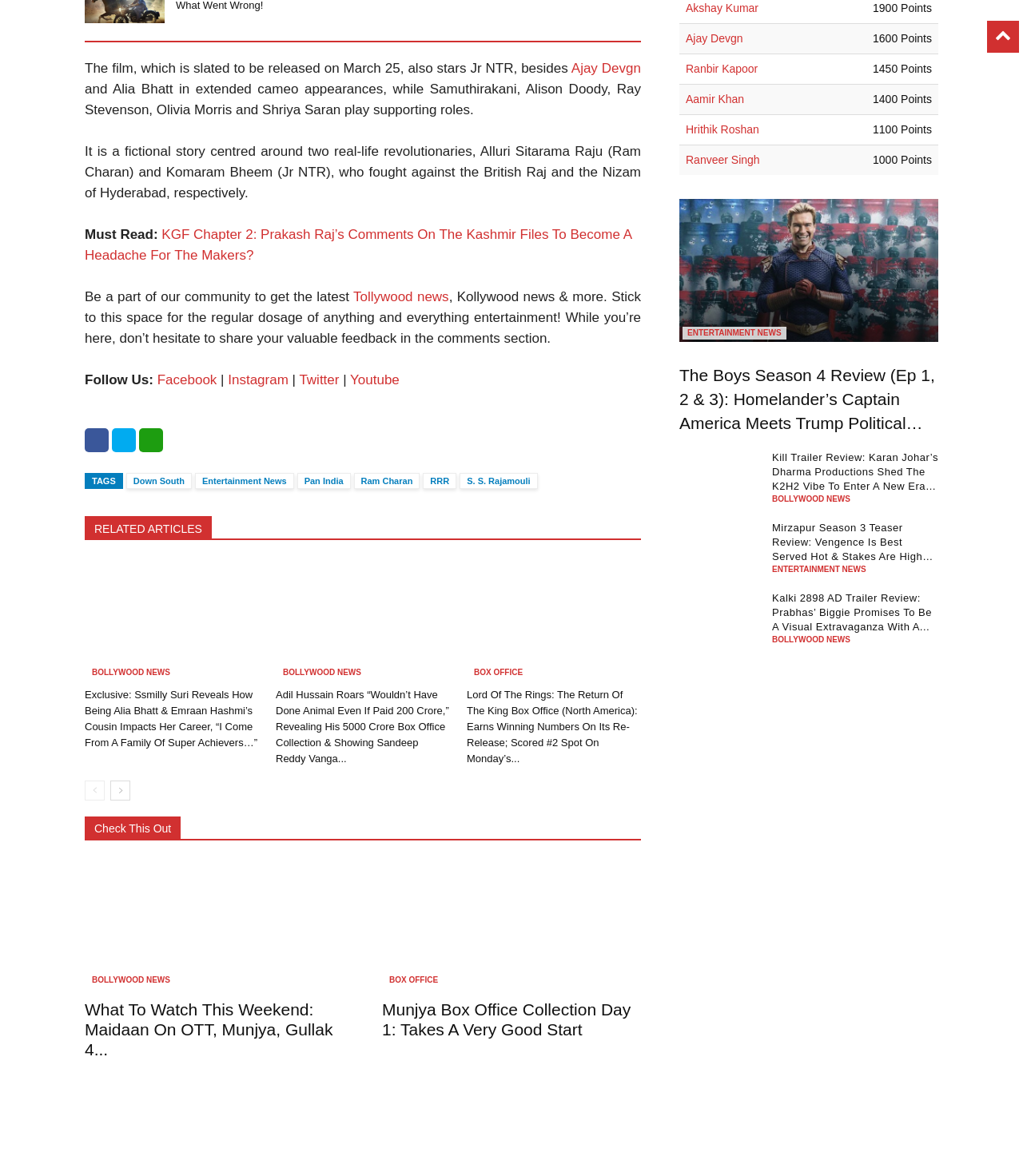Who is the director of the film RRR?
Based on the screenshot, respond with a single word or phrase.

S. S. Rajamouli